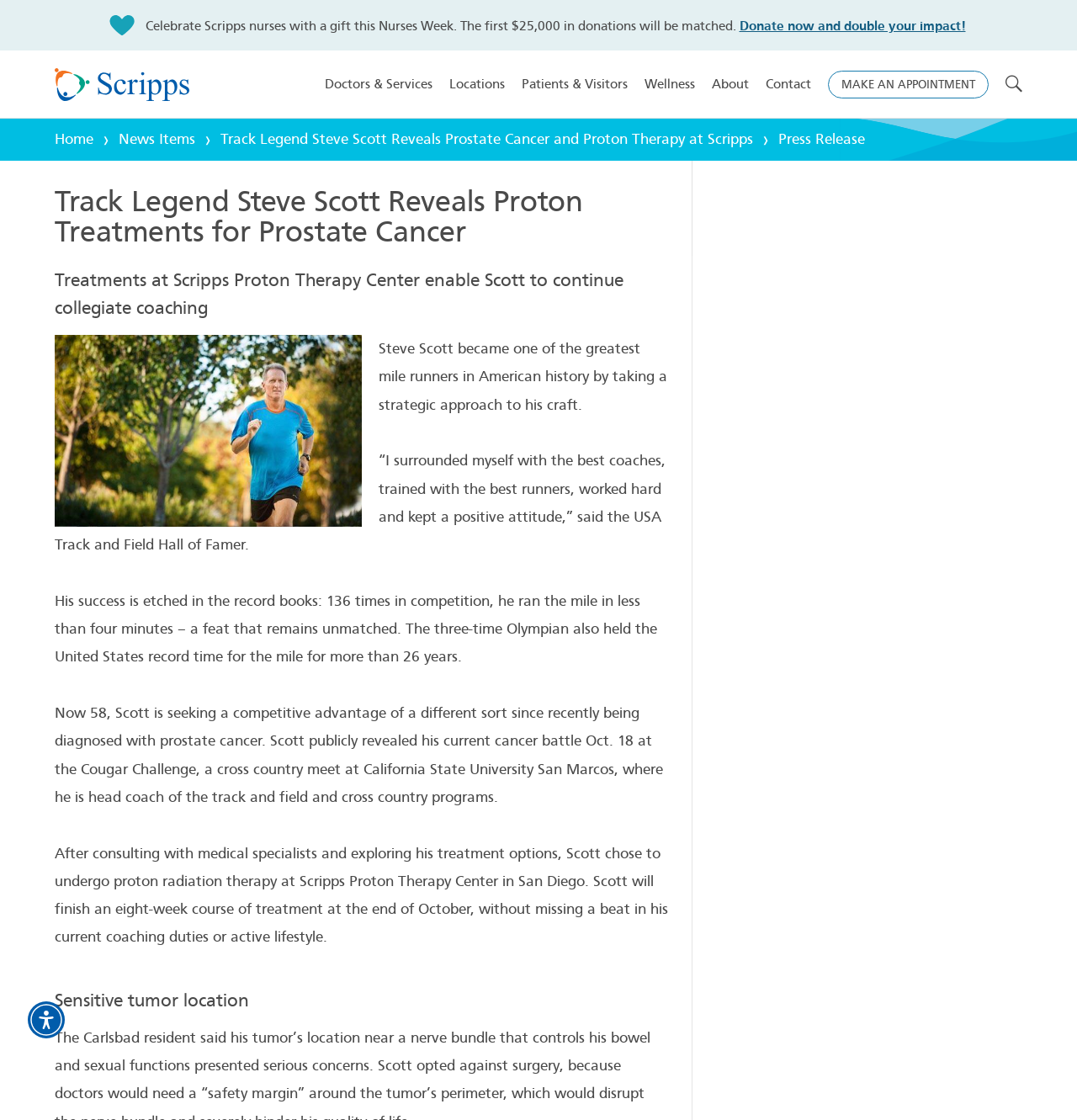Generate a thorough caption that explains the contents of the webpage.

The webpage is about track legend Steve Scott, who has revealed that he is undergoing proton treatments for prostate cancer. At the top of the page, there is a sitewide banner content section that contains a figure with an image, a static text about celebrating Scripps nurses with a gift, and a link to donate now. Below this section, there is a main navigation menu with links to various sections of the website, including doctors and services, locations, patients and visitors, wellness, about, contact, and make an appointment.

On the left side of the page, there is a breadcrumbs navigation menu that shows the current page's location in the website's hierarchy. The page's main content starts with a heading that reads "Track Legend Steve Scott Reveals Proton Treatments for Prostate Cancer". Below this heading, there is a figure with an image of Steve Scott, and a series of static texts that describe his achievements as a track runner and his current battle with prostate cancer.

The text explains that Steve Scott has chosen to undergo proton radiation therapy at Scripps Proton Therapy Center in San Diego, and that he will finish an eight-week course of treatment at the end of October. The text also mentions that Scott's treatment is possible due to the sensitive tumor location.

On the right side of the page, there is a complementary section that takes up about a third of the page's width. The page also has an accessibility menu button at the top right corner, and a search combobox at the top right corner.